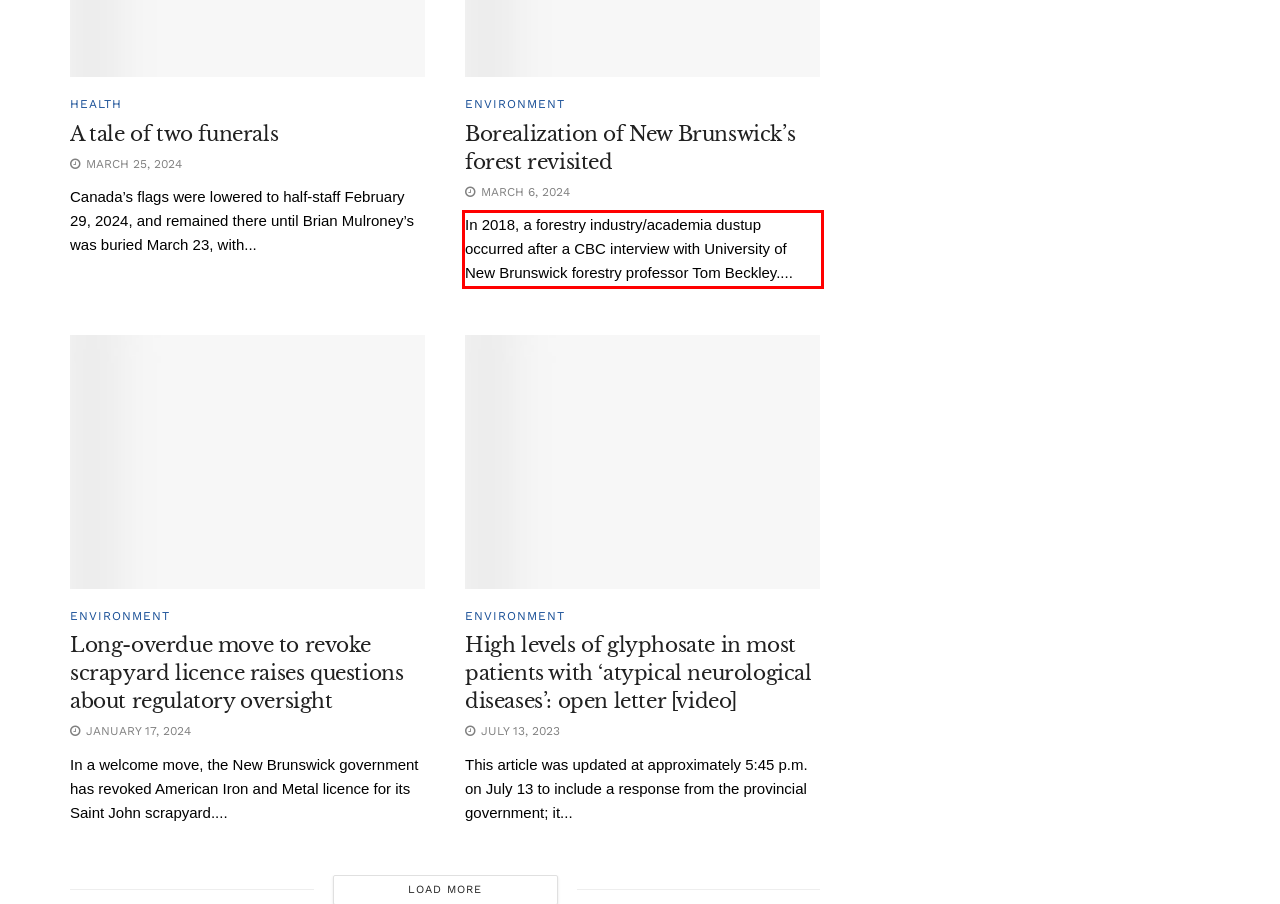Review the webpage screenshot provided, and perform OCR to extract the text from the red bounding box.

In 2018, a forestry industry/academia dustup occurred after a CBC interview with University of New Brunswick forestry professor Tom Beckley....